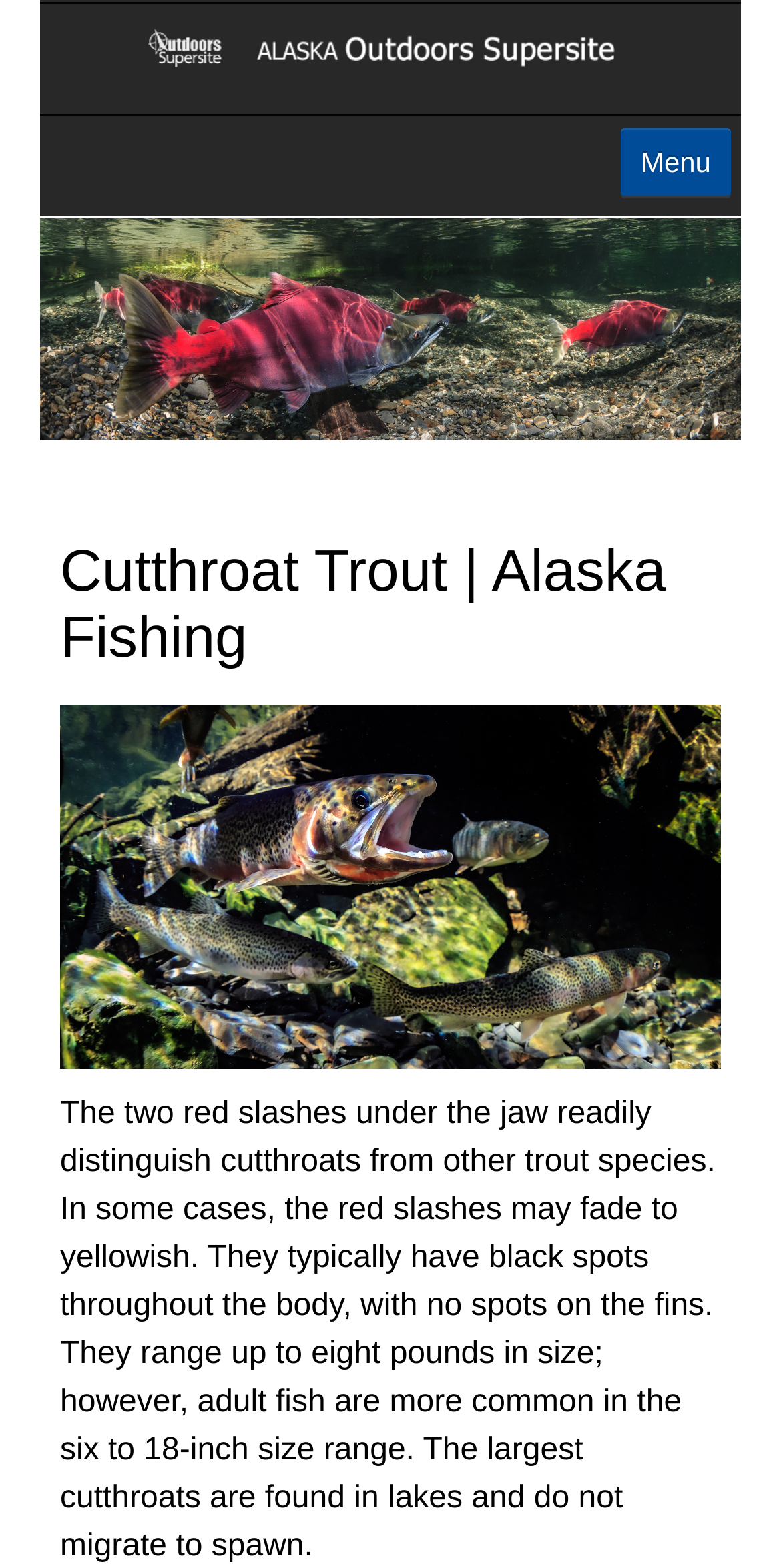Please determine the bounding box coordinates of the area that needs to be clicked to complete this task: 'Go to the Forums page'. The coordinates must be four float numbers between 0 and 1, formatted as [left, top, right, bottom].

[0.051, 0.352, 0.949, 0.403]